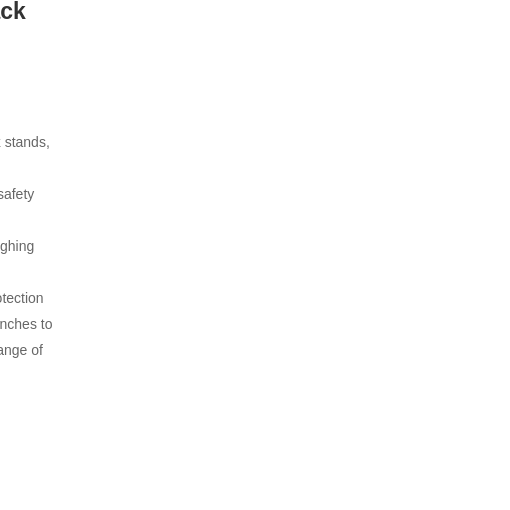Using the information in the image, give a detailed answer to the following question: What is the lifting range of the trolley jack?

The caption specifies that the trolley jack has a lifting range of 5.5 inches to 13.4 inches, making it suitable for a wide range of vehicles.